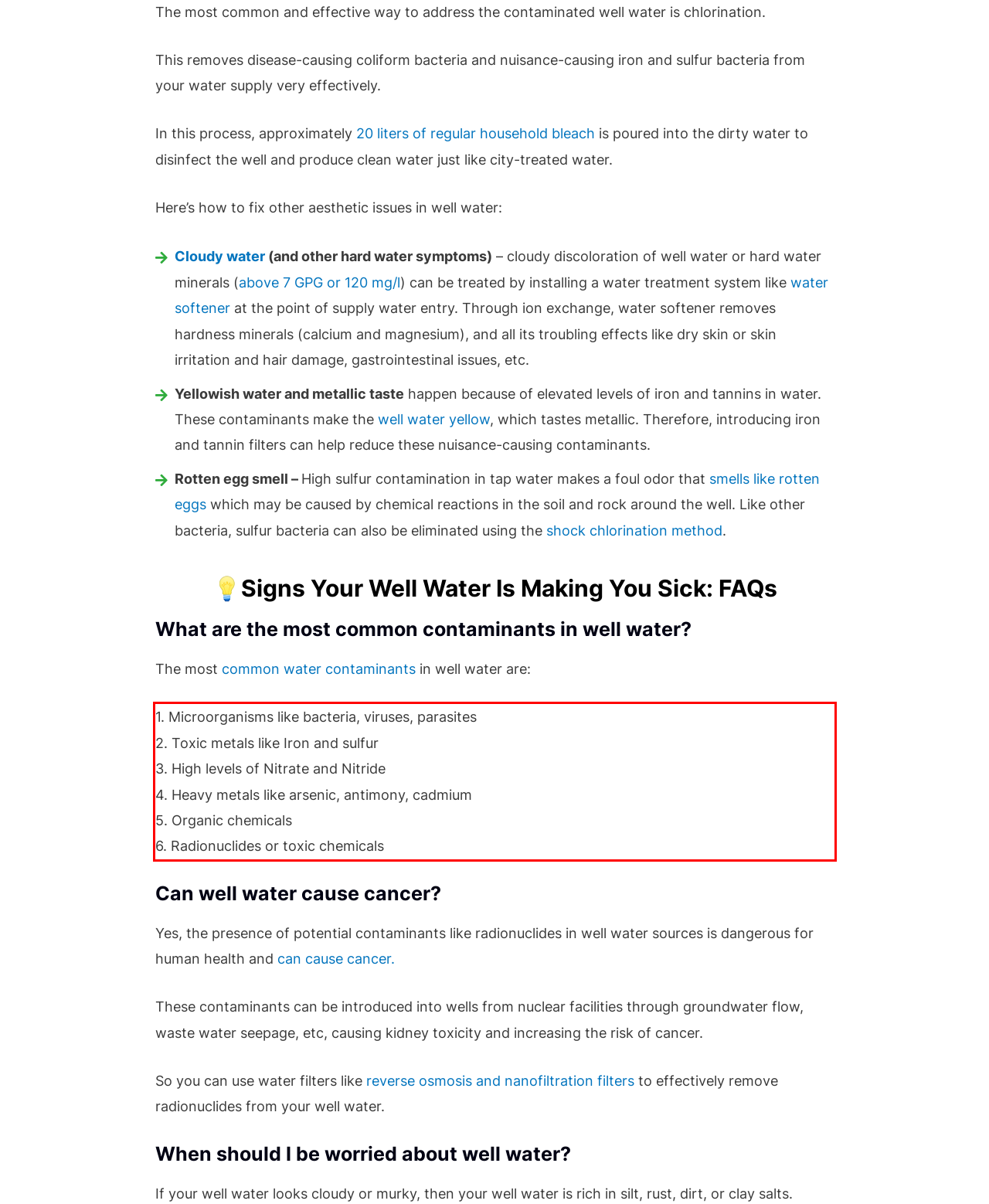You are provided with a screenshot of a webpage containing a red bounding box. Please extract the text enclosed by this red bounding box.

1. Microorganisms like bacteria, viruses, parasites 2. Toxic metals like Iron and sulfur 3. High levels of Nitrate and Nitride 4. Heavy metals like arsenic, antimony, cadmium 5. Organic chemicals 6. Radionuclides or toxic chemicals